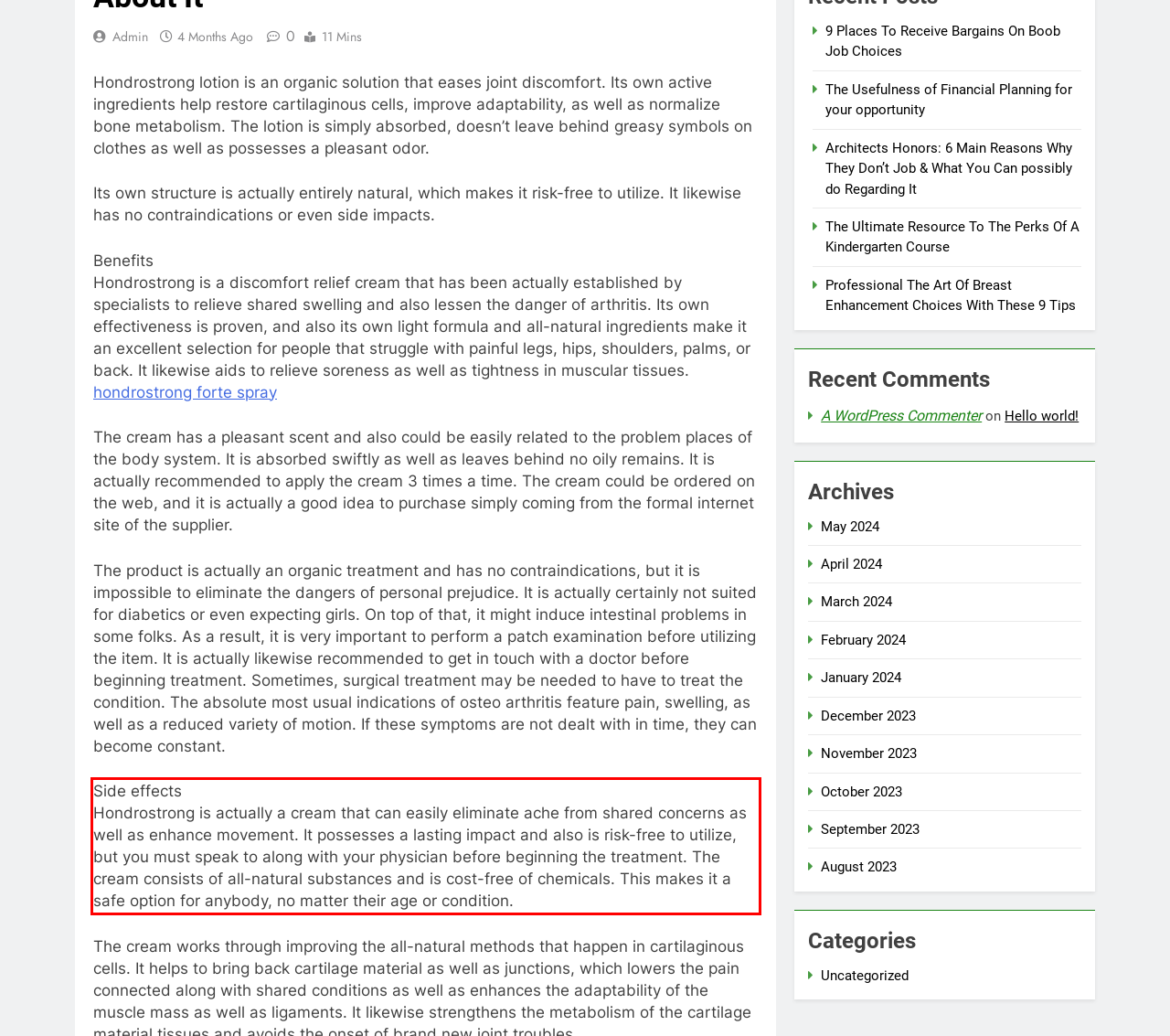Please look at the screenshot provided and find the red bounding box. Extract the text content contained within this bounding box.

Side effects Hondrostrong is actually a cream that can easily eliminate ache from shared concerns as well as enhance movement. It possesses a lasting impact and also is risk-free to utilize, but you must speak to along with your physician before beginning the treatment. The cream consists of all-natural substances and is cost-free of chemicals. This makes it a safe option for anybody, no matter their age or condition.